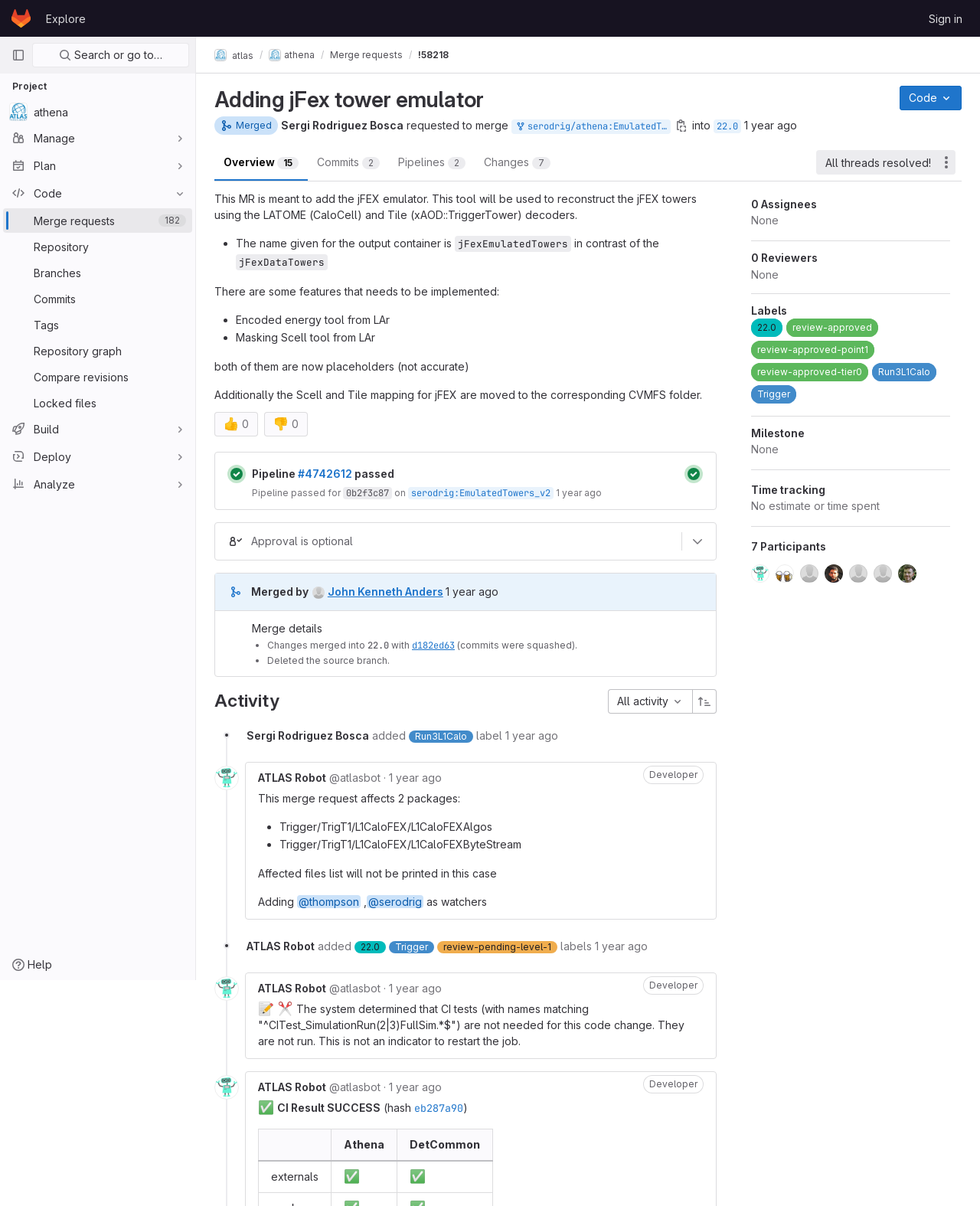Please extract and provide the main headline of the webpage.

Adding jFex tower emulator